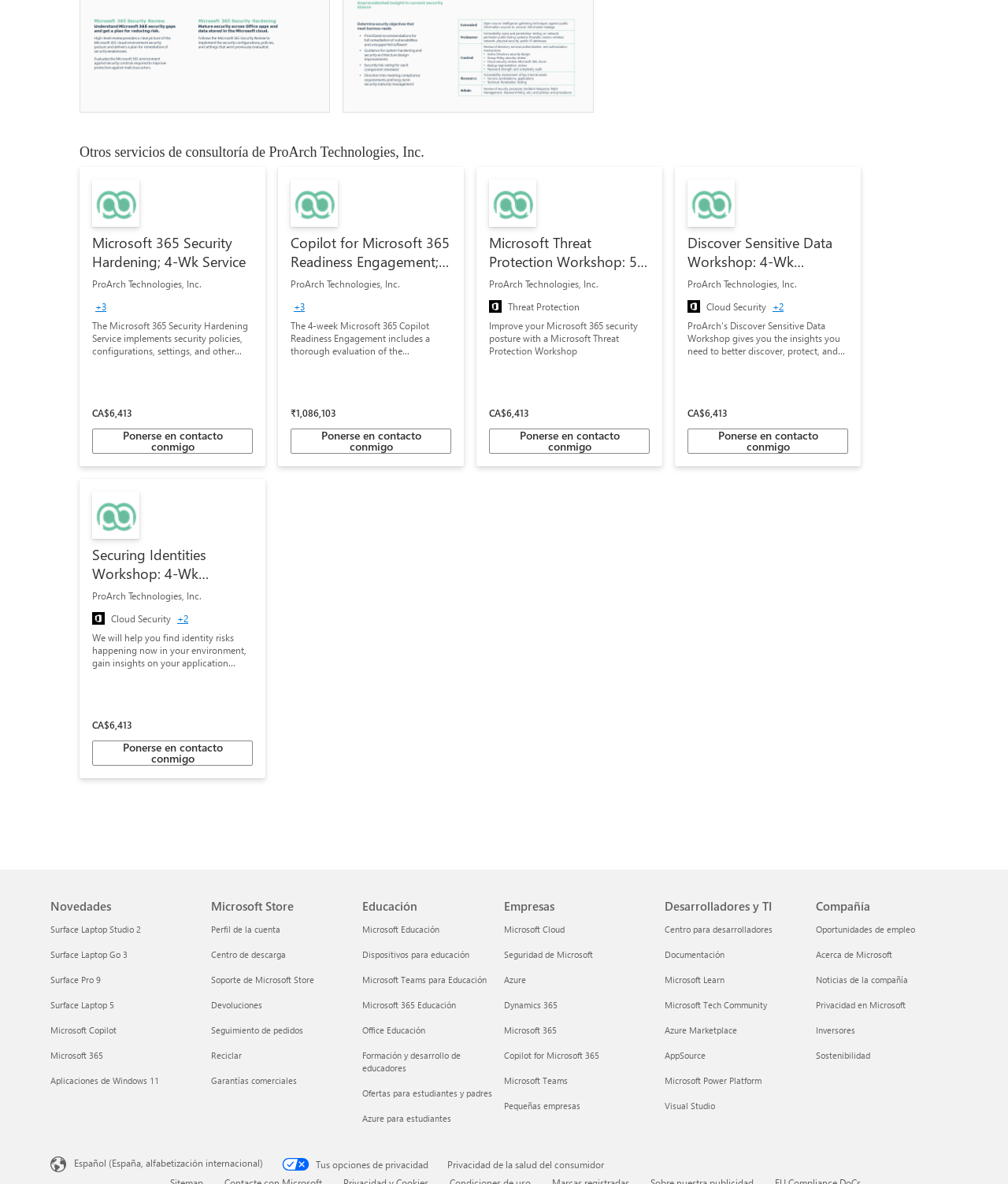Find the bounding box coordinates of the element to click in order to complete this instruction: "Contact ProArch Technologies, Inc. for Microsoft 365 Security Hardening service". The bounding box coordinates must be four float numbers between 0 and 1, denoted as [left, top, right, bottom].

[0.079, 0.141, 0.263, 0.394]